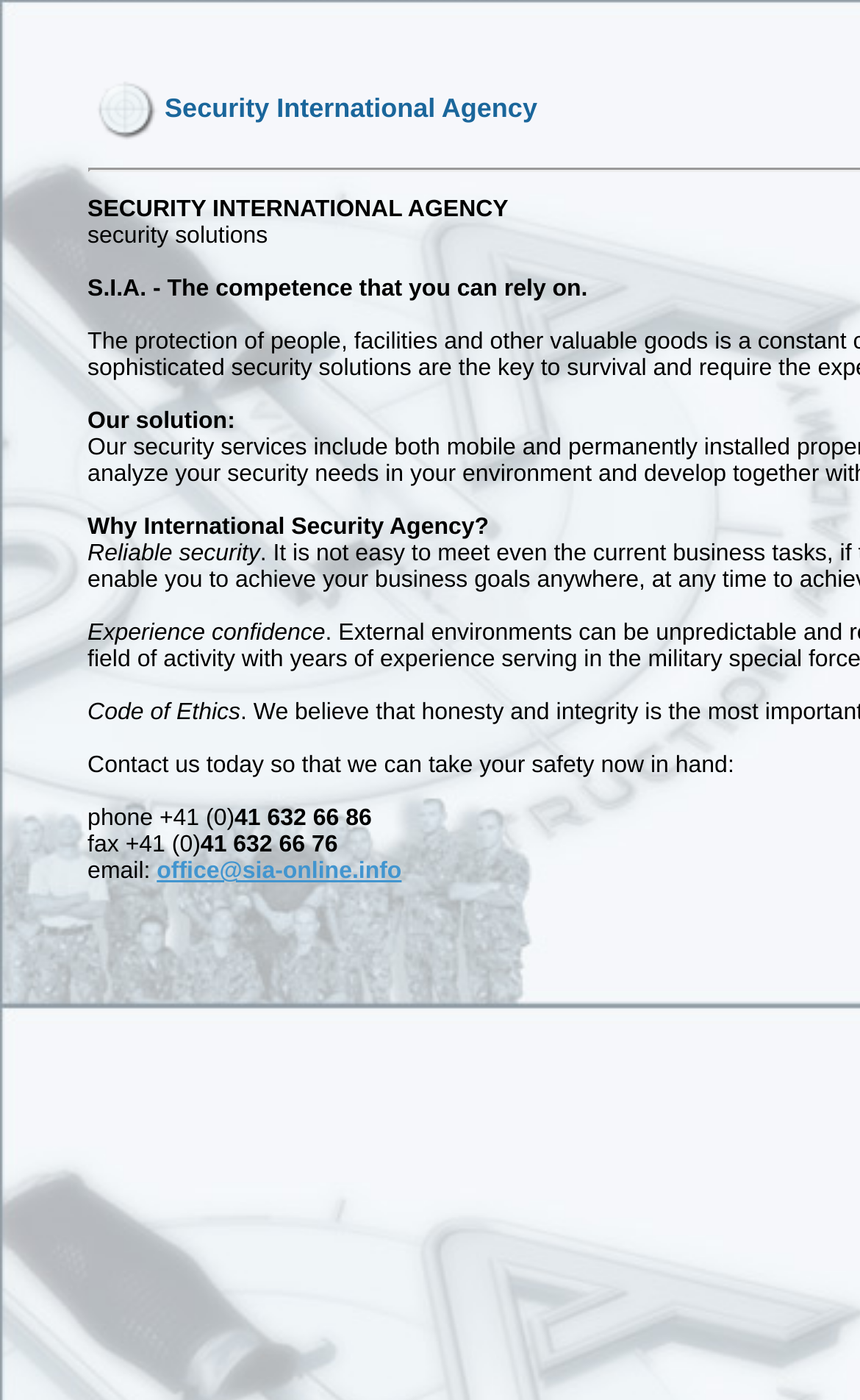Answer the following query concisely with a single word or phrase:
What is the solution offered by the agency?

International Security